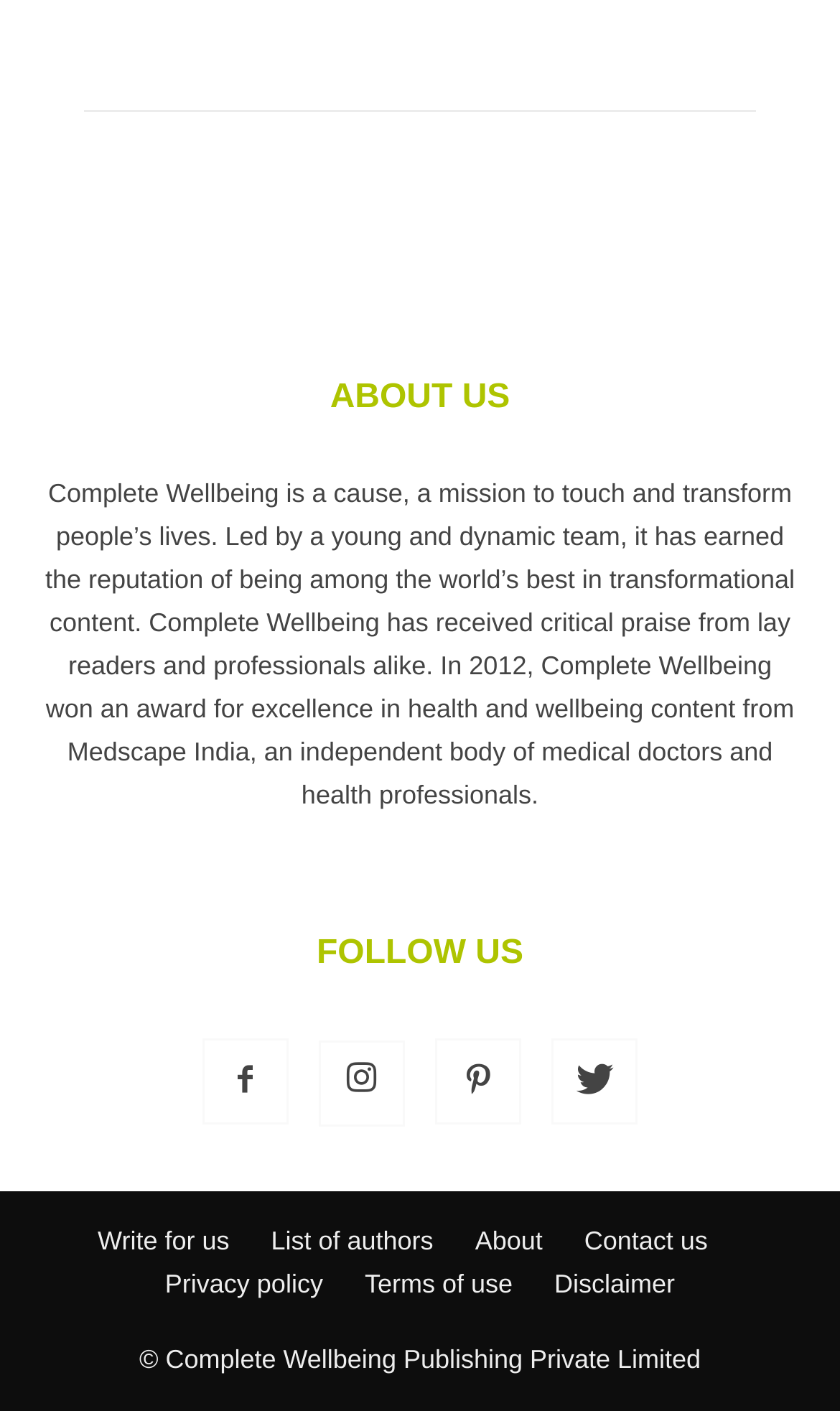Provide the bounding box coordinates of the area you need to click to execute the following instruction: "go to home page".

None